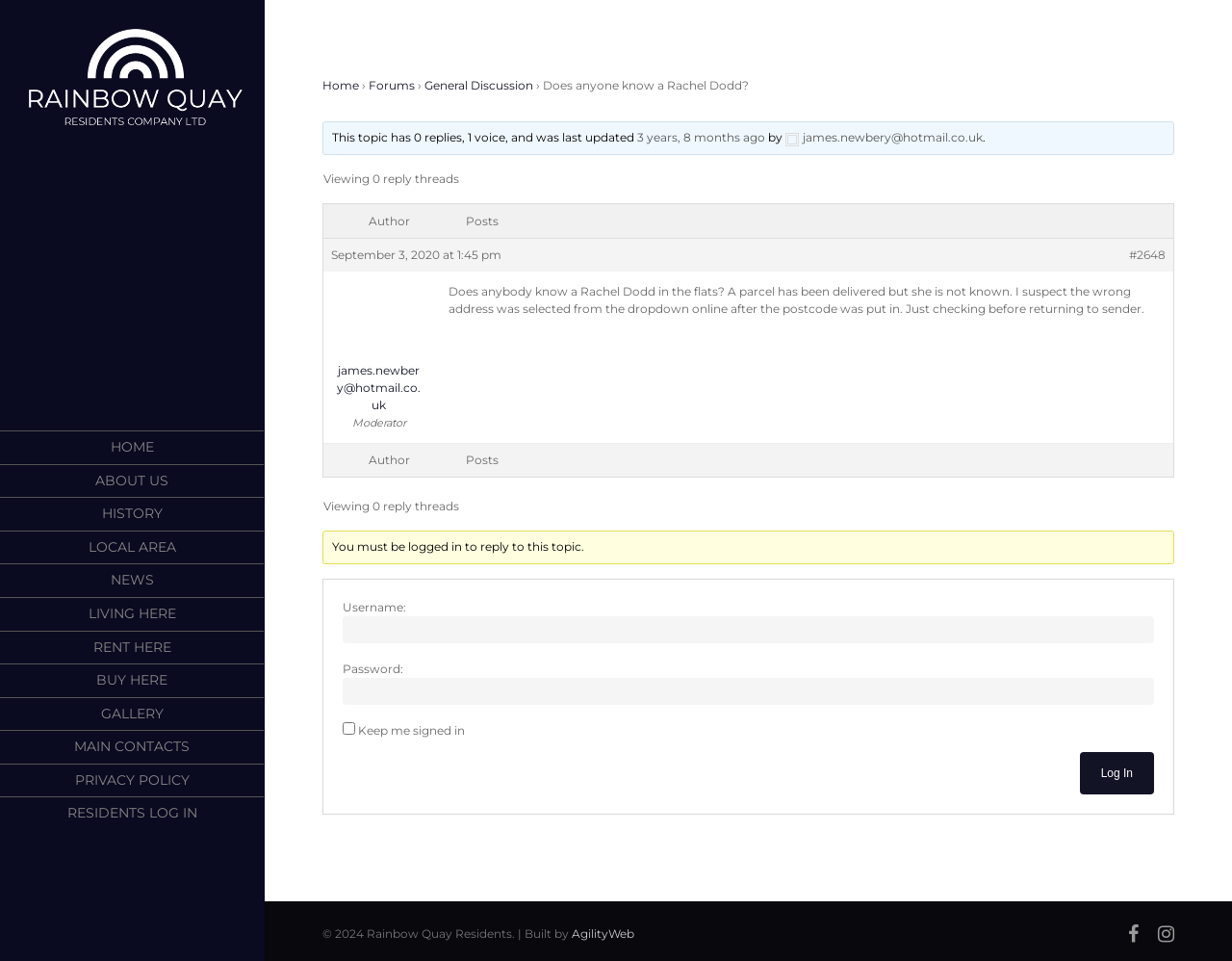What is the purpose of the textbox?
Using the information from the image, give a concise answer in one word or a short phrase.

Username input